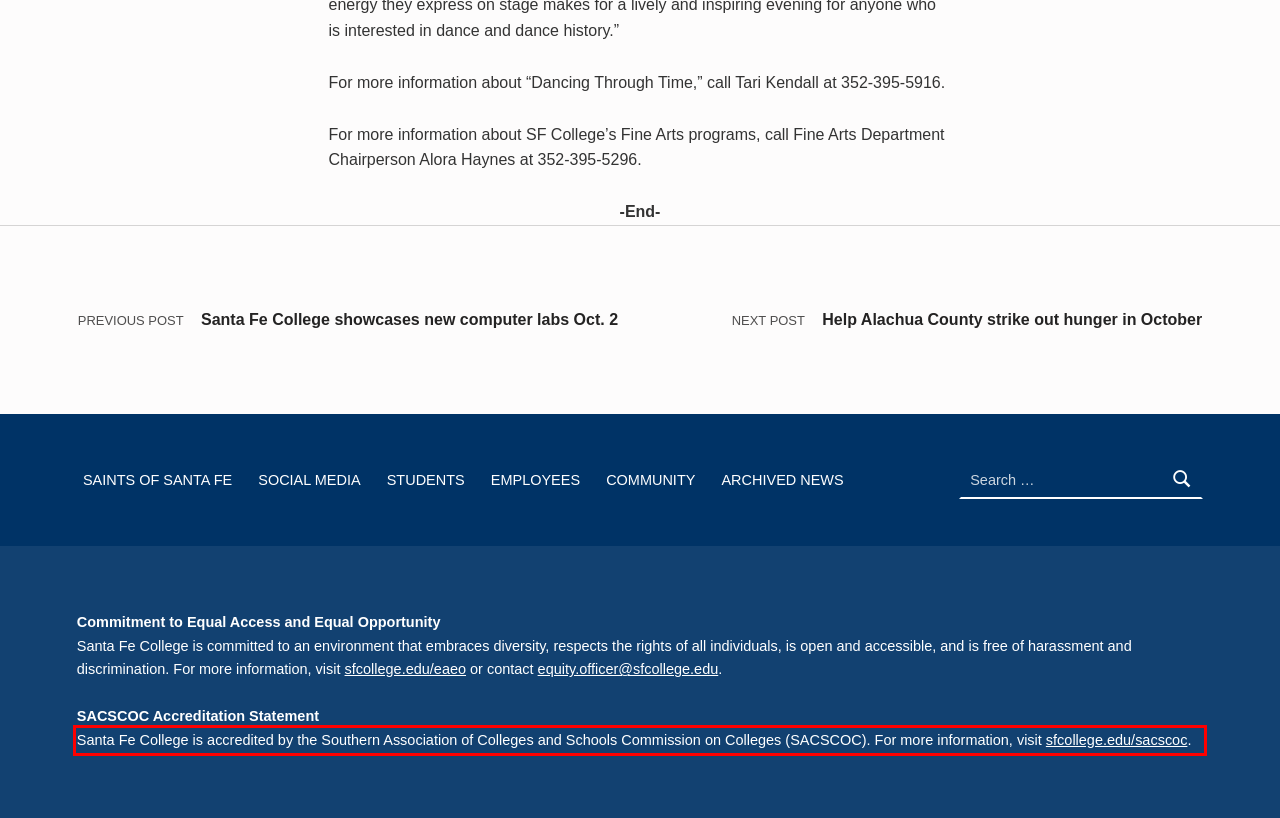Locate the red bounding box in the provided webpage screenshot and use OCR to determine the text content inside it.

Santa Fe College is accredited by the Southern Association of Colleges and Schools Commission on Colleges (SACSCOC). For more information, visit sfcollege.edu/sacscoc.